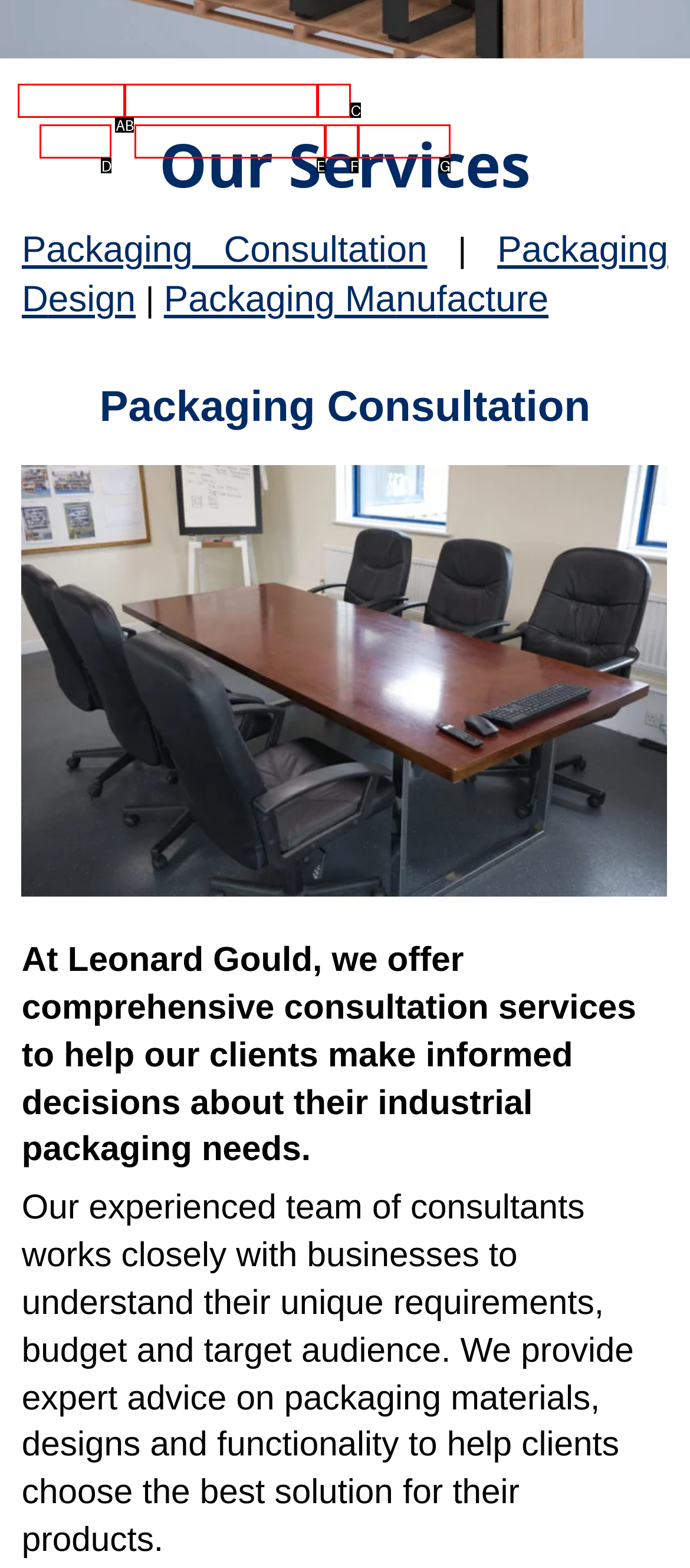Find the option that matches this description: Packaging Ma
Provide the matching option's letter directly.

E